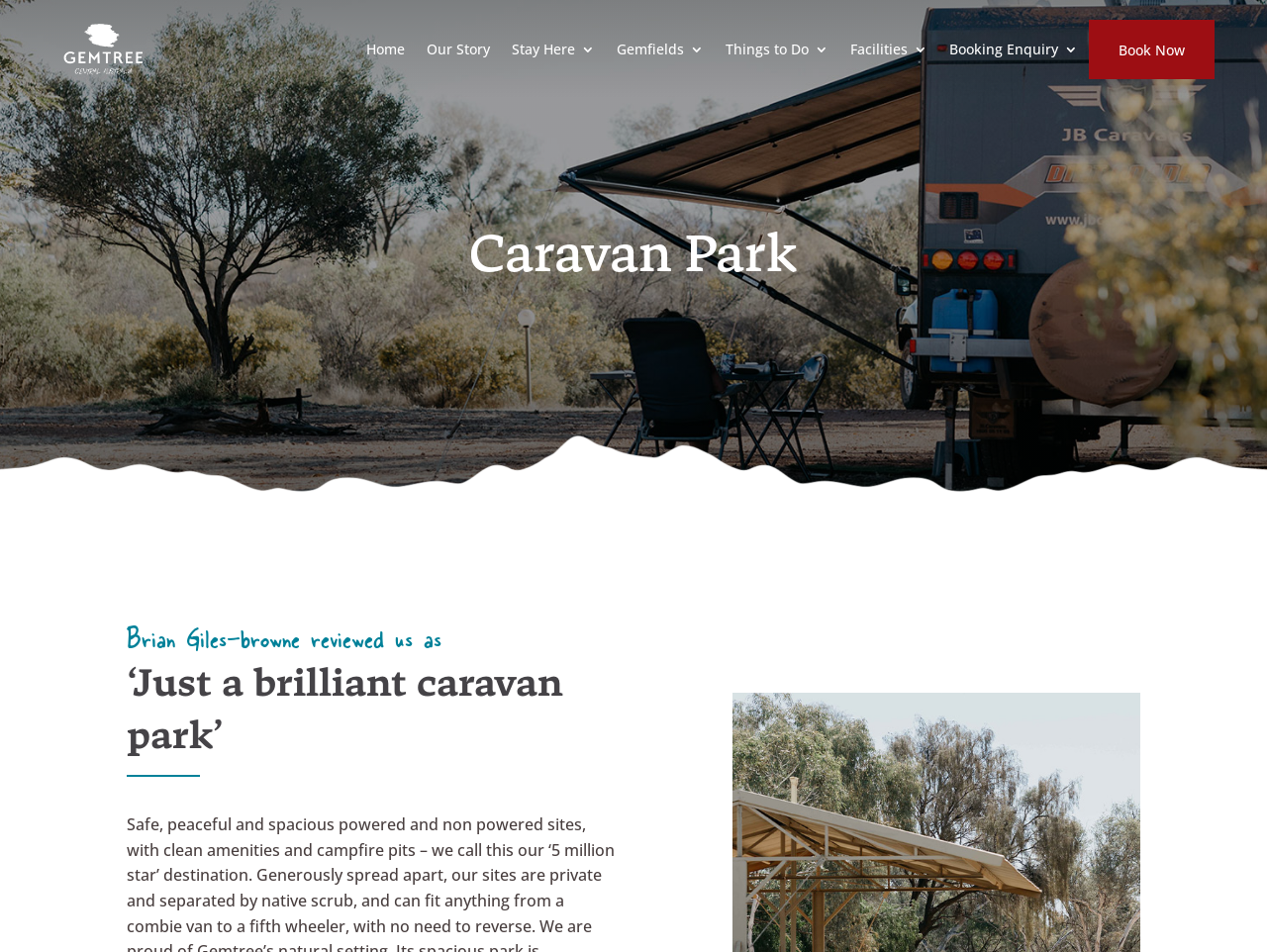Give a short answer to this question using one word or a phrase:
What is the theme of the webpage?

Camping or caravaning